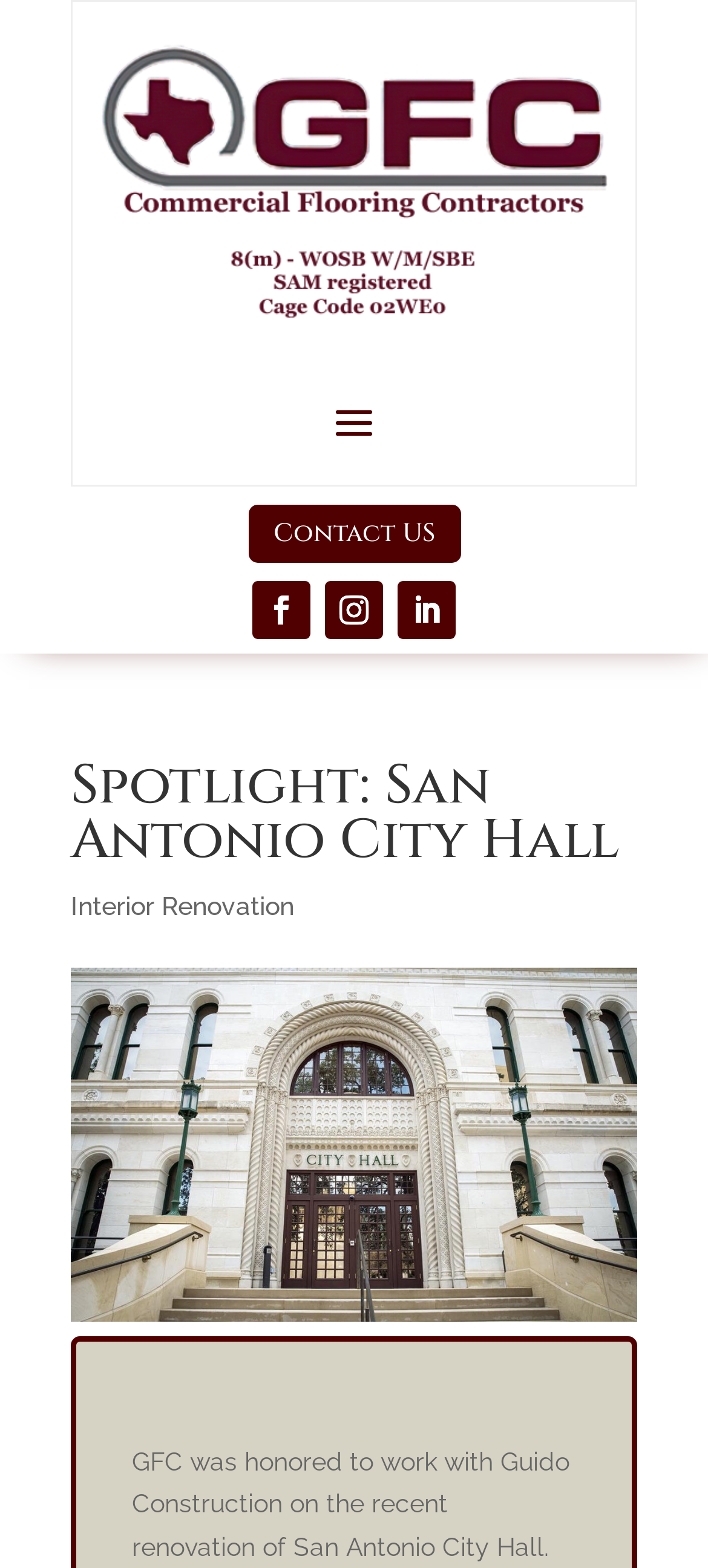How many navigation links are there?
Examine the image and give a concise answer in one word or a short phrase.

2